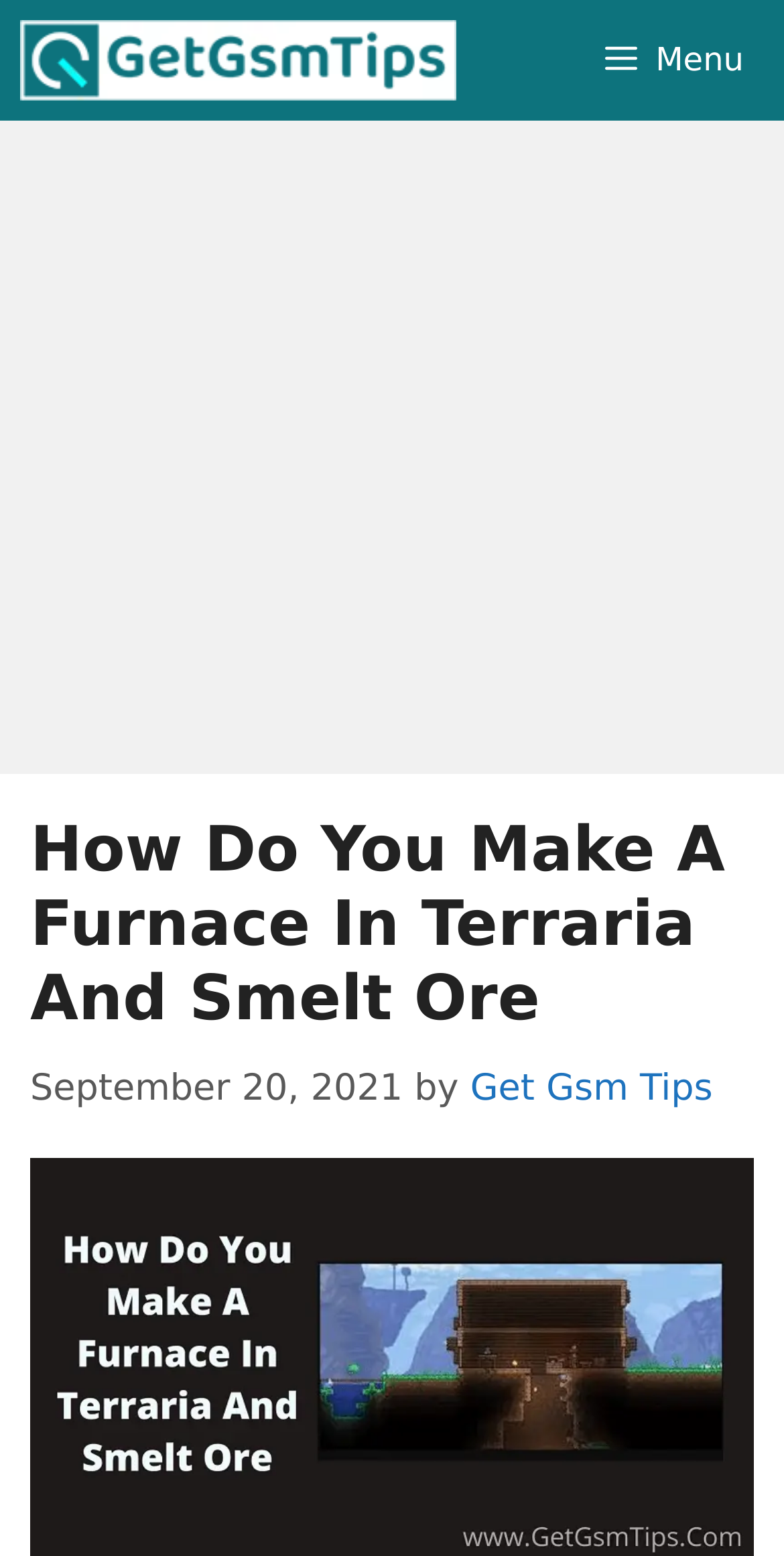What is the purpose of the button in the top navigation?
From the image, provide a succinct answer in one word or a short phrase.

Menu